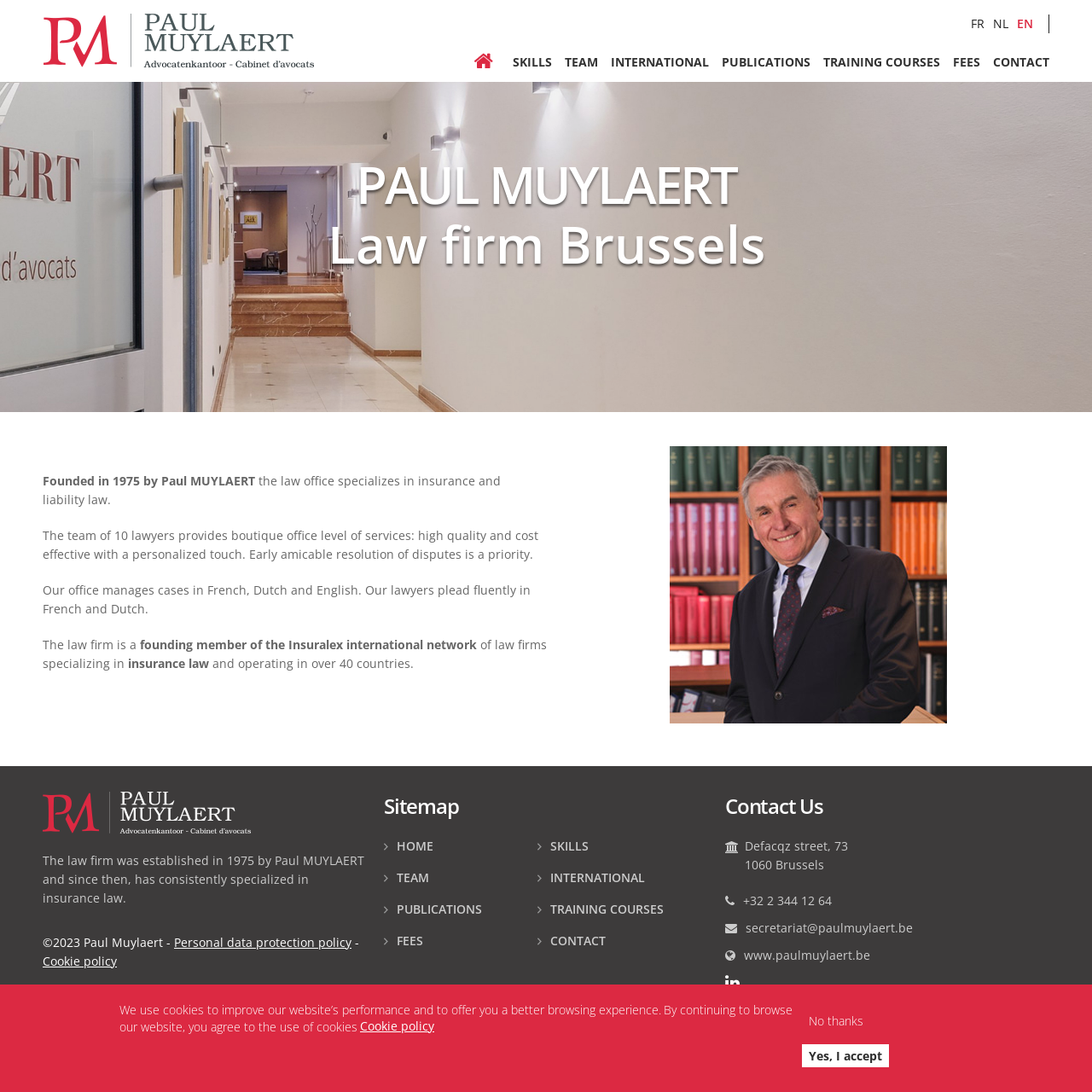Describe the webpage in detail, including text, images, and layout.

This webpage is the homepage of Paul Muylaert, a law office specializing in insurance and liability law. At the top left corner, there is a link to skip to the main content. Next to it, there is a logo of paulmuylaert.be, which is also a link. On the top right corner, there are three language options: FR, NL, and EN.

Below the language options, there is a navigation menu with eight links: HOME, SKILLS, TEAM, INTERNATIONAL, PUBLICATIONS, TRAINING COURSES, FEES, and CONTACT. 

The main content of the page starts with a heading "PAUL MUYLAERT" followed by three paragraphs of text describing the law office's history, services, and language capabilities. 

On the right side of the main content, there is a section with a heading "Sitemap" that lists the same eight links as the navigation menu. Below it, there is a section with a heading "Contact Us" that provides the law office's address, phone number, and email address. There are also links to the law office's website and social media.

At the bottom of the page, there is a notice about the use of cookies on the website, with links to the cookie policy and buttons to accept or decline the use of cookies.